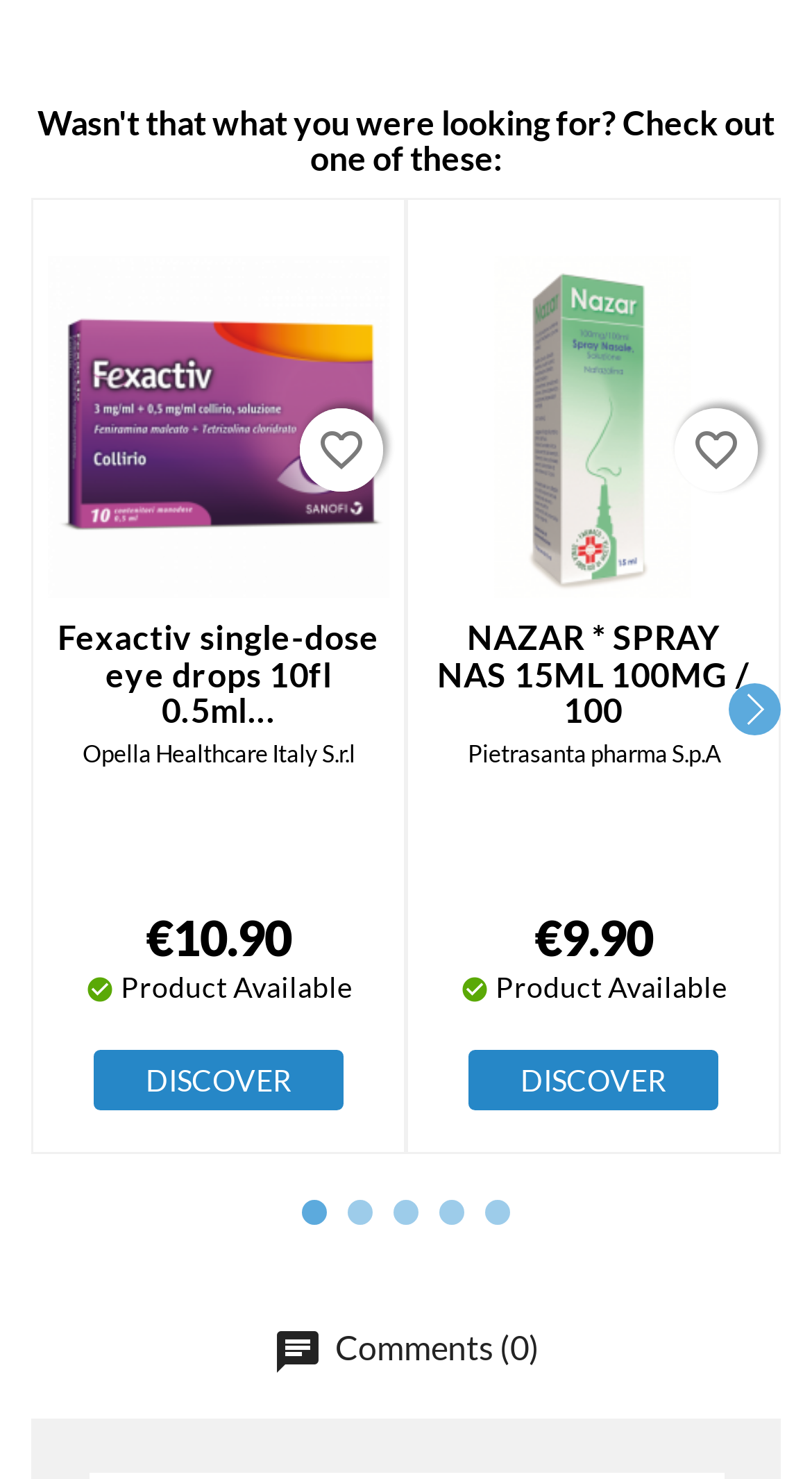What is the price of Fexactiv single-dose eye drops?
Please look at the screenshot and answer in one word or a short phrase.

€10.90